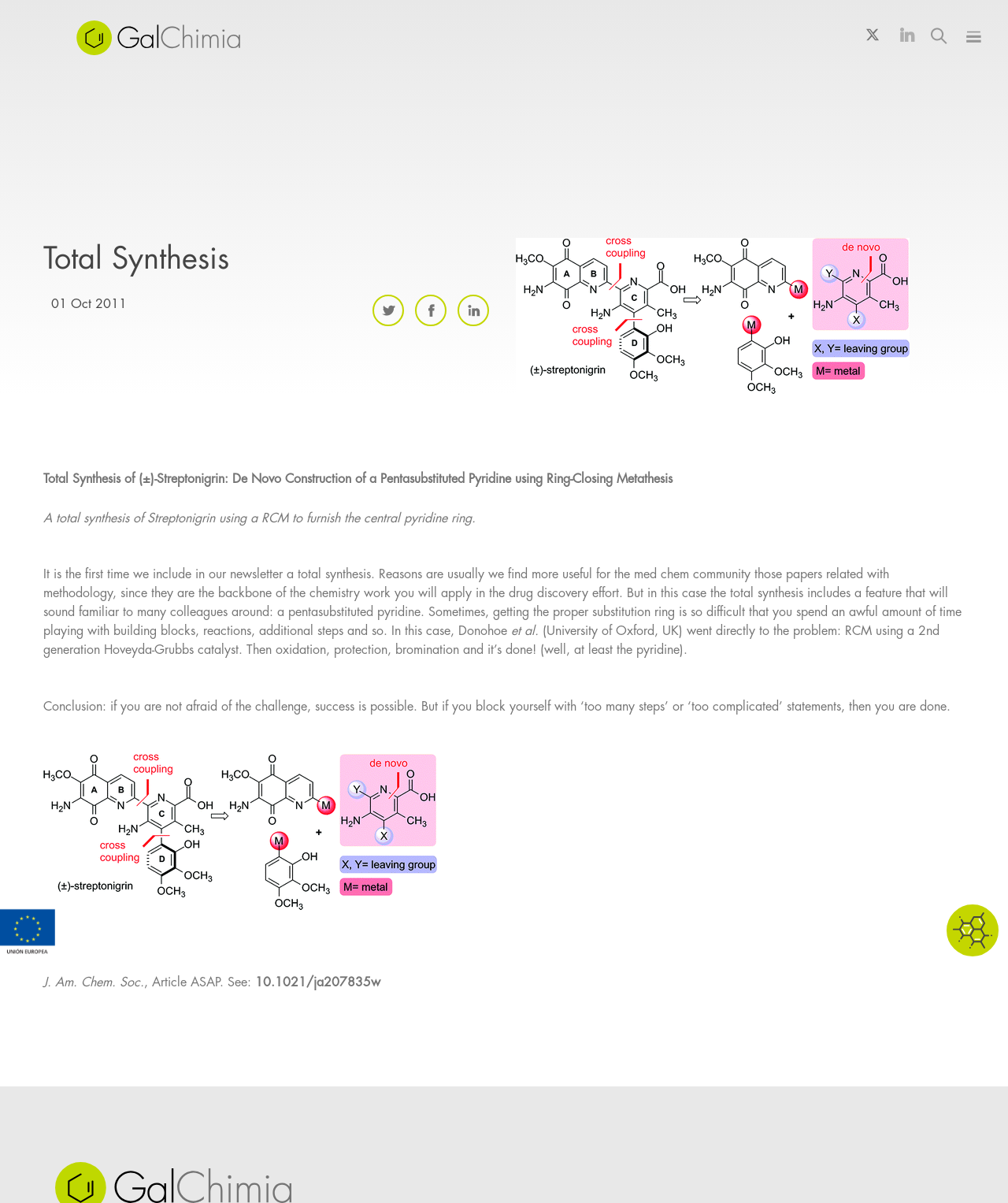Find the bounding box coordinates for the UI element that matches this description: "Join Us".

[0.033, 0.158, 0.975, 0.19]